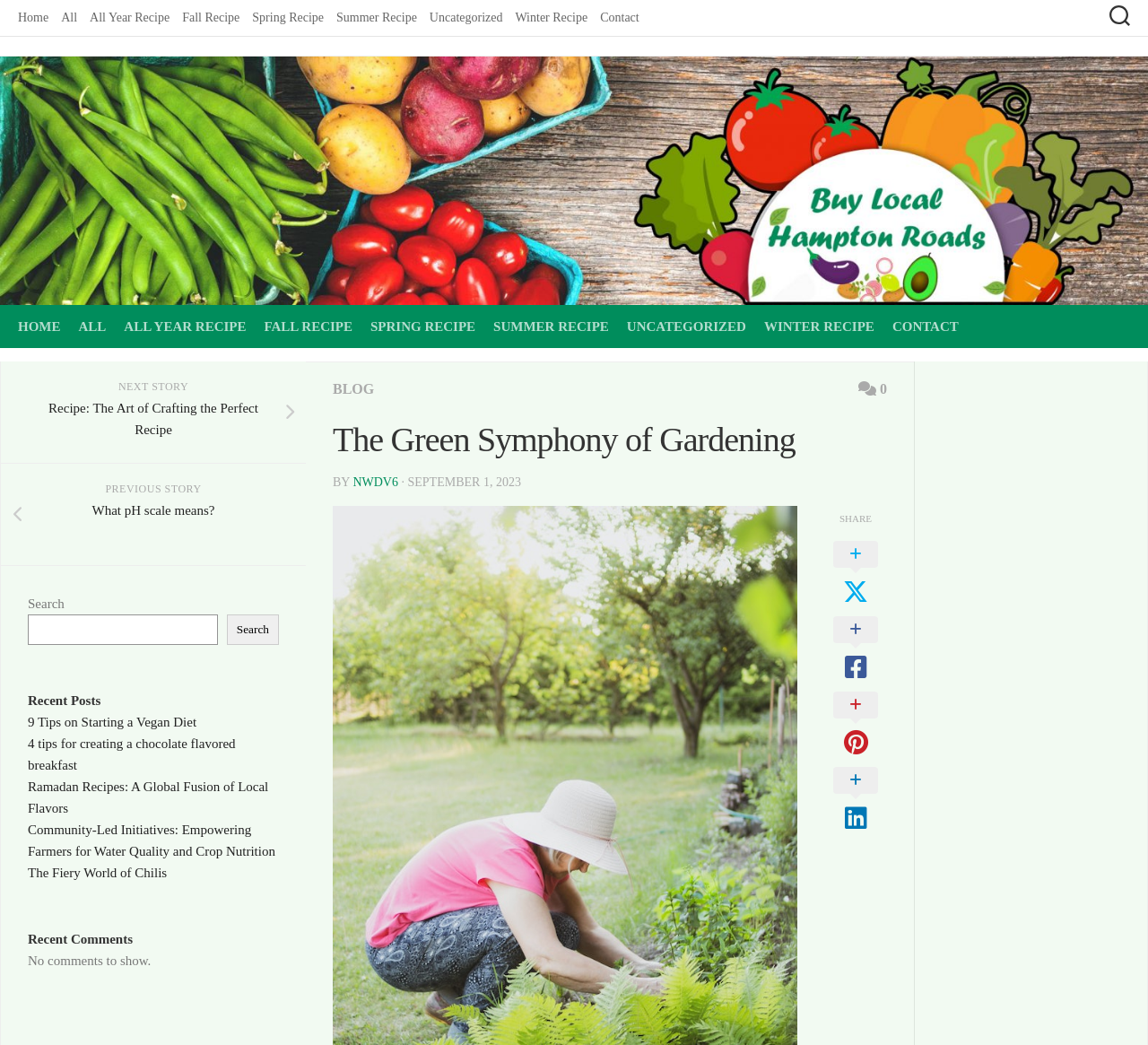Locate the bounding box of the UI element described in the following text: "All Year Recipe".

[0.078, 0.009, 0.148, 0.026]